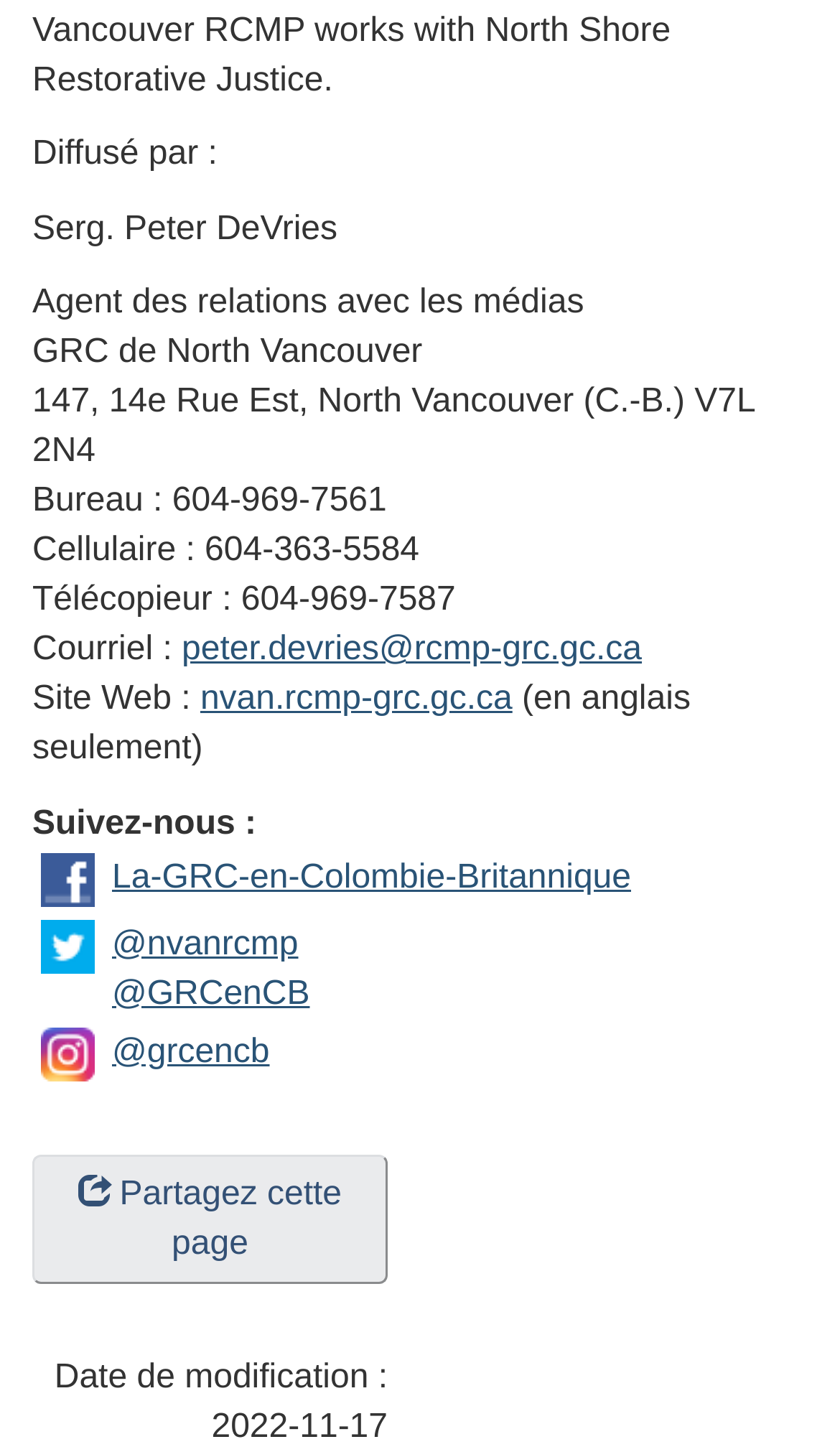Locate the bounding box coordinates for the element described below: "Partagez cette page". The coordinates must be four float values between 0 and 1, formatted as [left, top, right, bottom].

[0.038, 0.795, 0.462, 0.884]